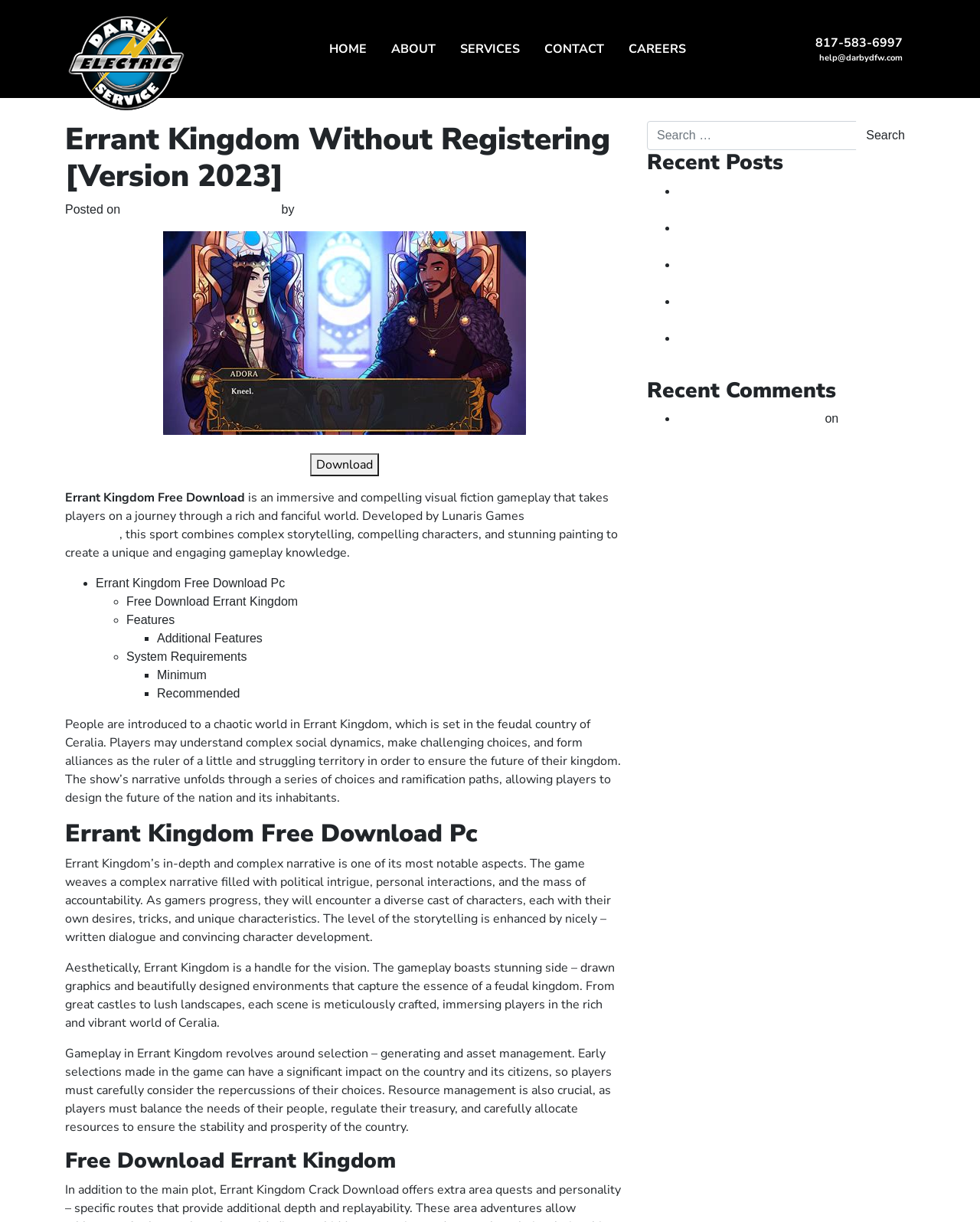Answer the question below with a single word or a brief phrase: 
What is the phone number provided?

817-583-6997